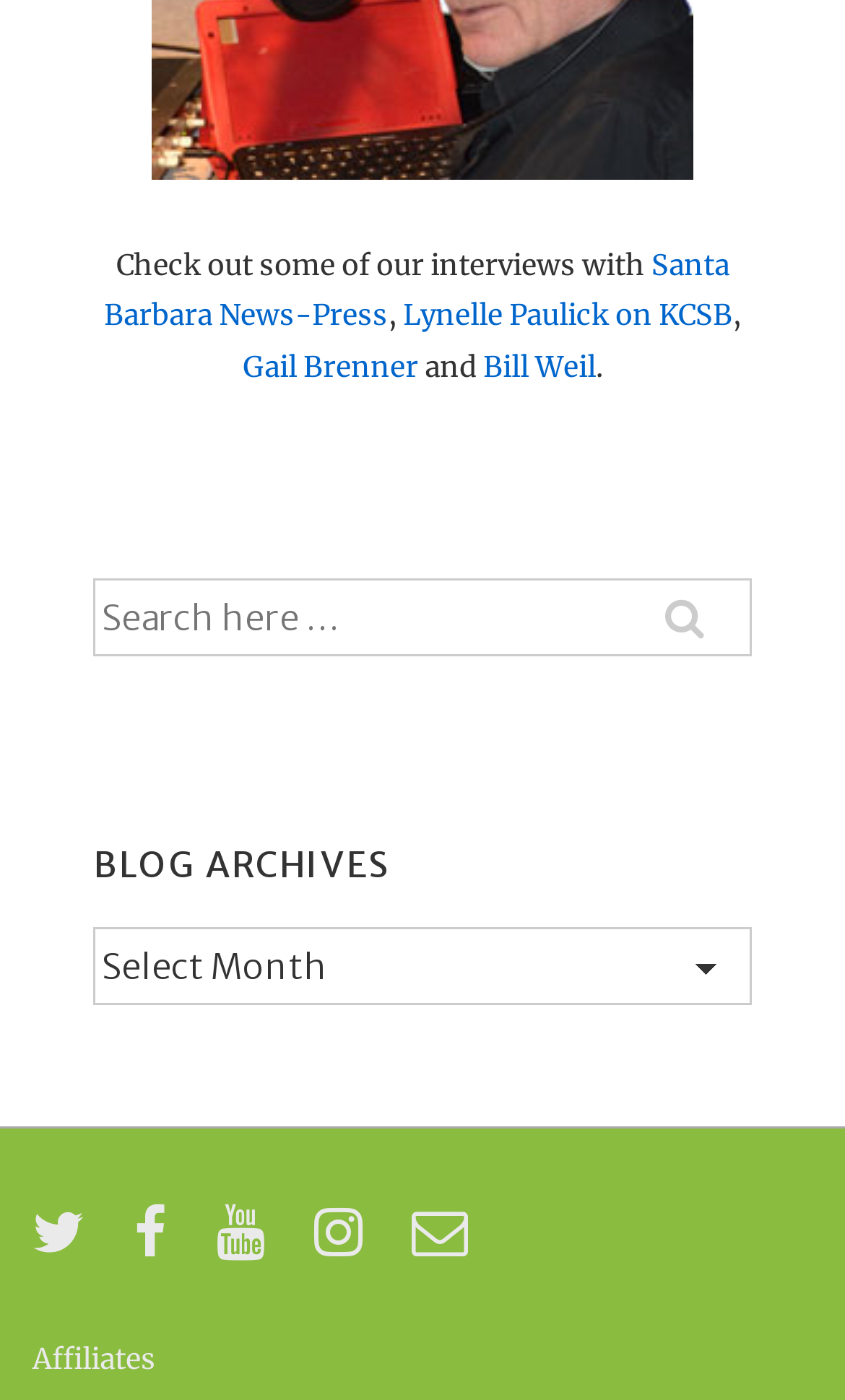What is the name of the menu located at the bottom of the page?
Give a single word or phrase as your answer by examining the image.

Footer Menu